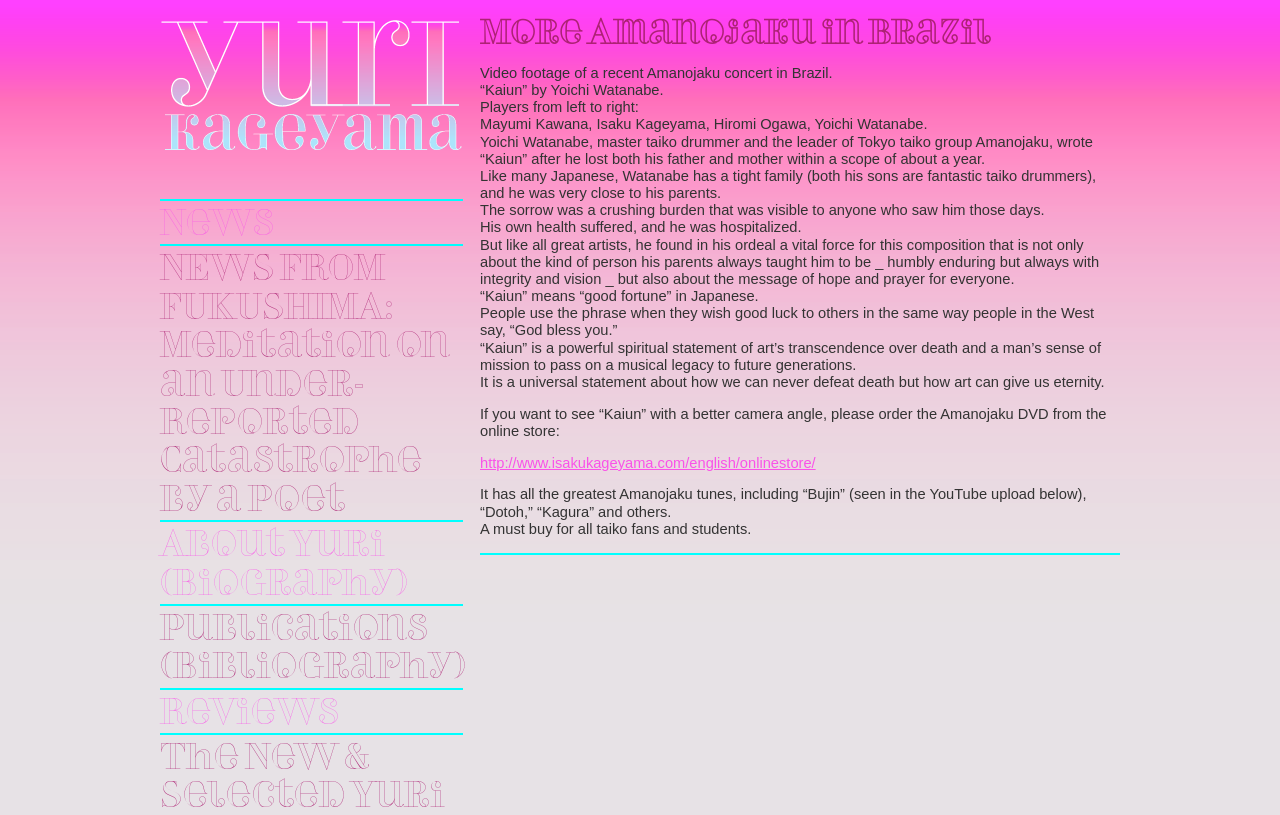Locate the bounding box coordinates of the clickable region to complete the following instruction: "View the video footage of Amanojaku concert in Brazil."

[0.375, 0.025, 0.774, 0.061]